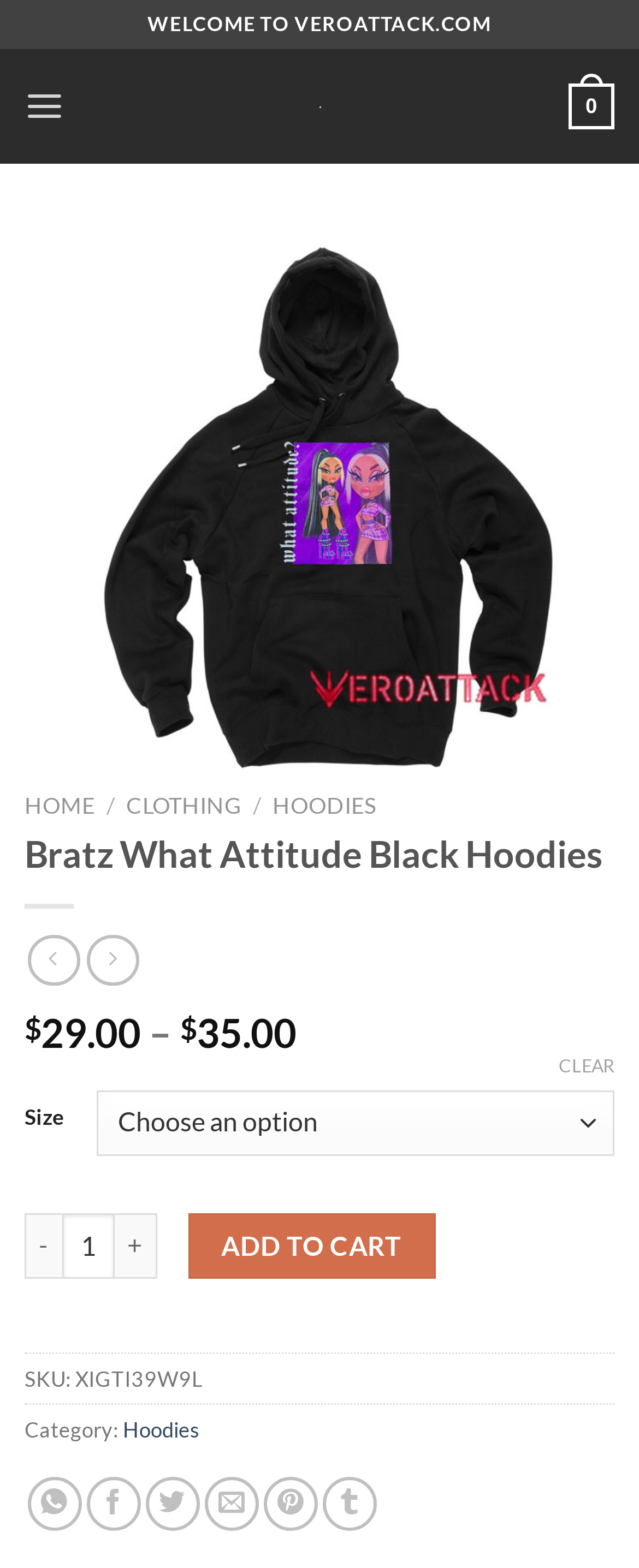Please provide a comprehensive response to the question below by analyzing the image: 
What is the minimum quantity of the product that can be purchased?

The quantity of the product can be adjusted using the '+' and '-' buttons. The minimum quantity is 1, as indicated by the 'valuemin' attribute of the spinbutton element.